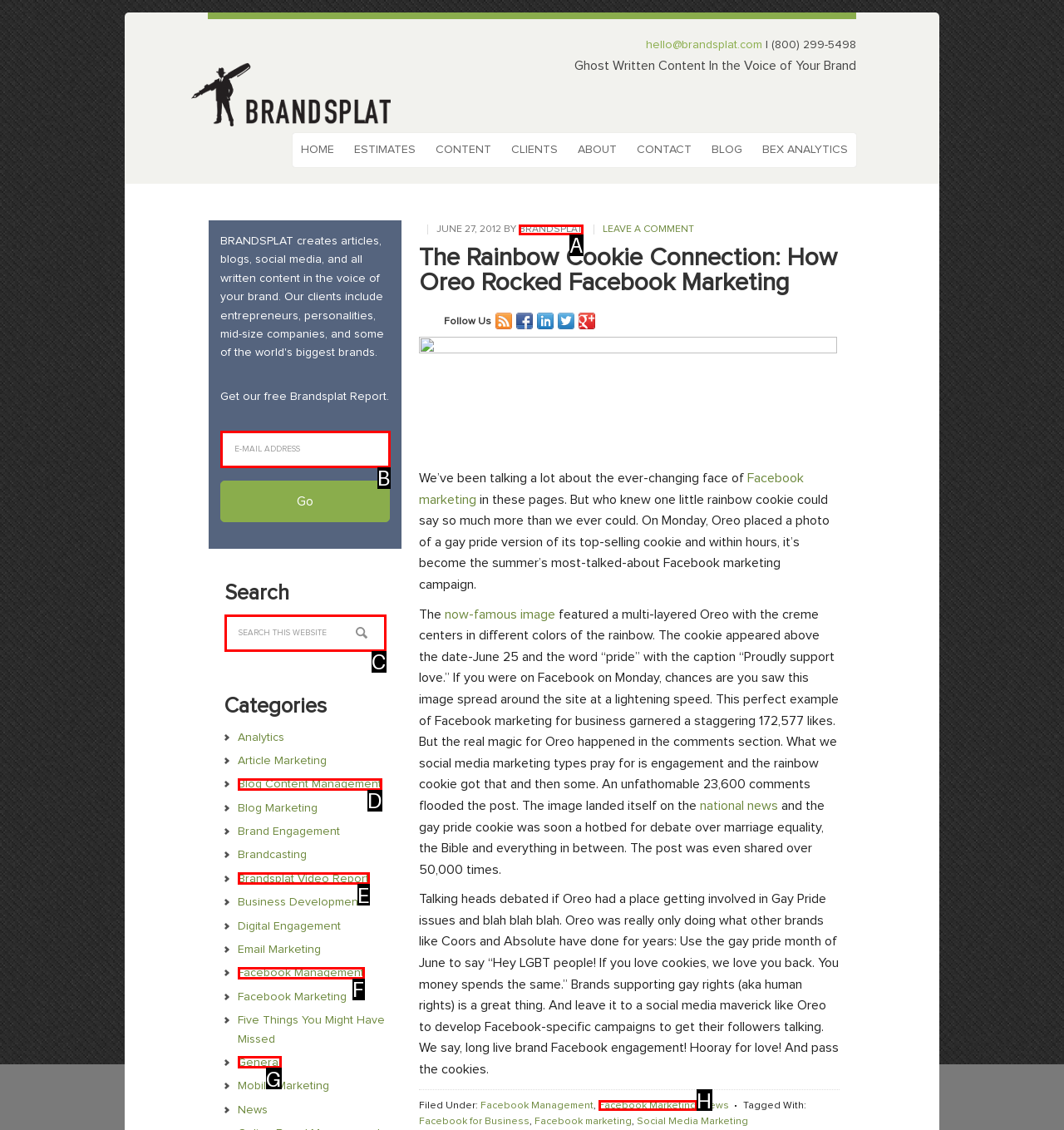Identify the HTML element that corresponds to the description: name="s" placeholder="Search this website"
Provide the letter of the matching option from the given choices directly.

C